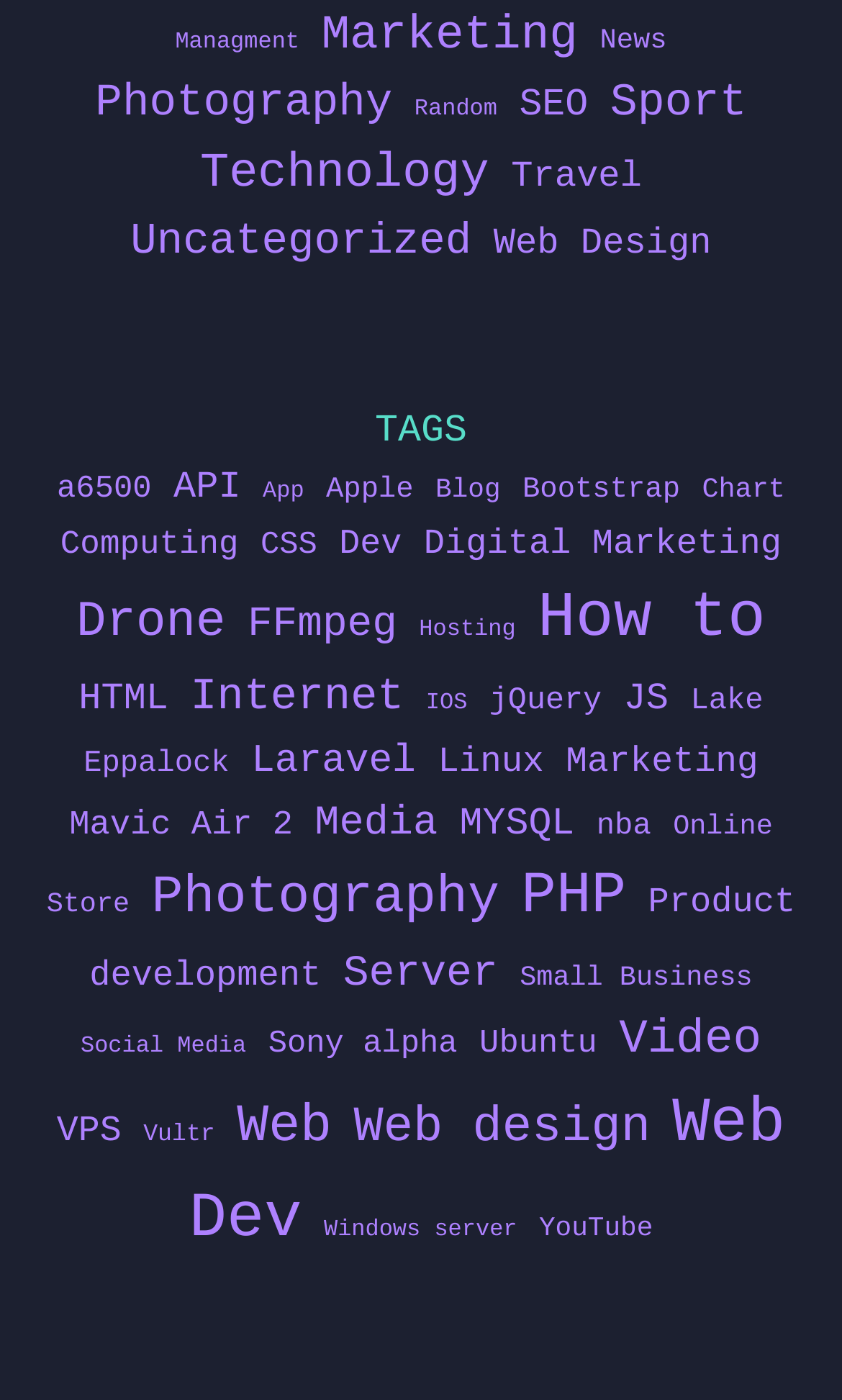Locate the bounding box coordinates for the element described below: "Digital Marketing". The coordinates must be four float values between 0 and 1, formatted as [left, top, right, bottom].

[0.503, 0.377, 0.93, 0.406]